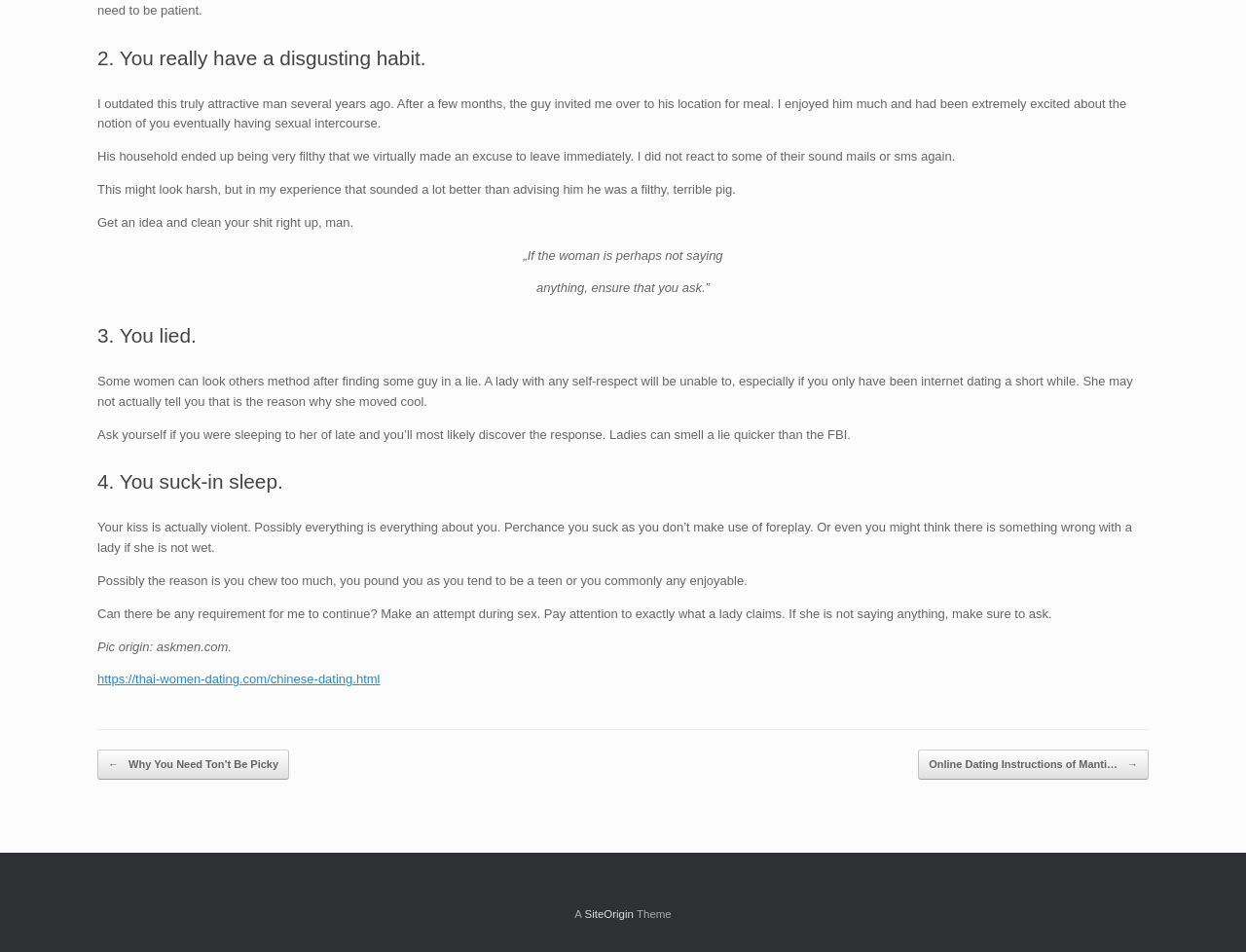Locate the UI element described by SiteOrigin and provide its bounding box coordinates. Use the format (top-left x, top-left y, bottom-right x, bottom-right y) with all values as floating point numbers between 0 and 1.

[0.469, 0.954, 0.509, 0.966]